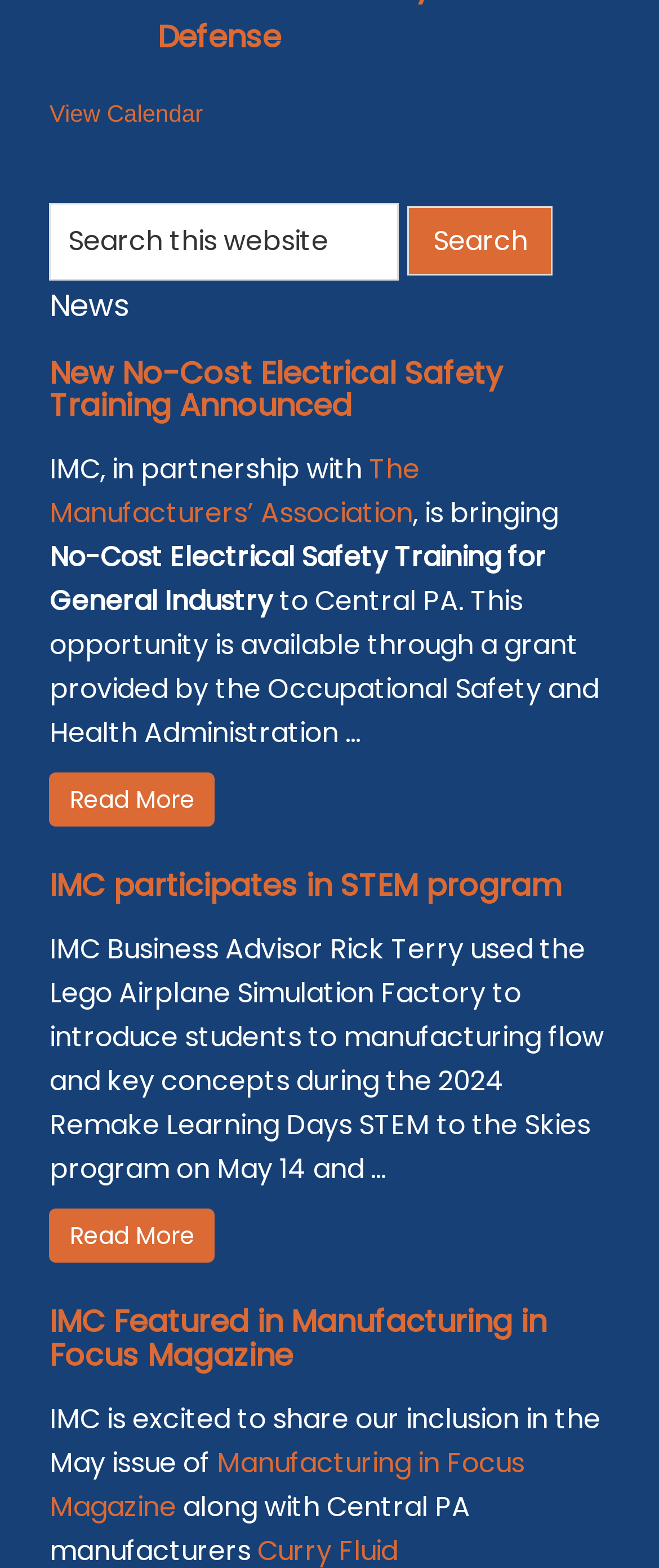Provide the bounding box coordinates of the UI element this sentence describes: "Curry Fluid Power".

[0.075, 0.864, 0.603, 0.917]